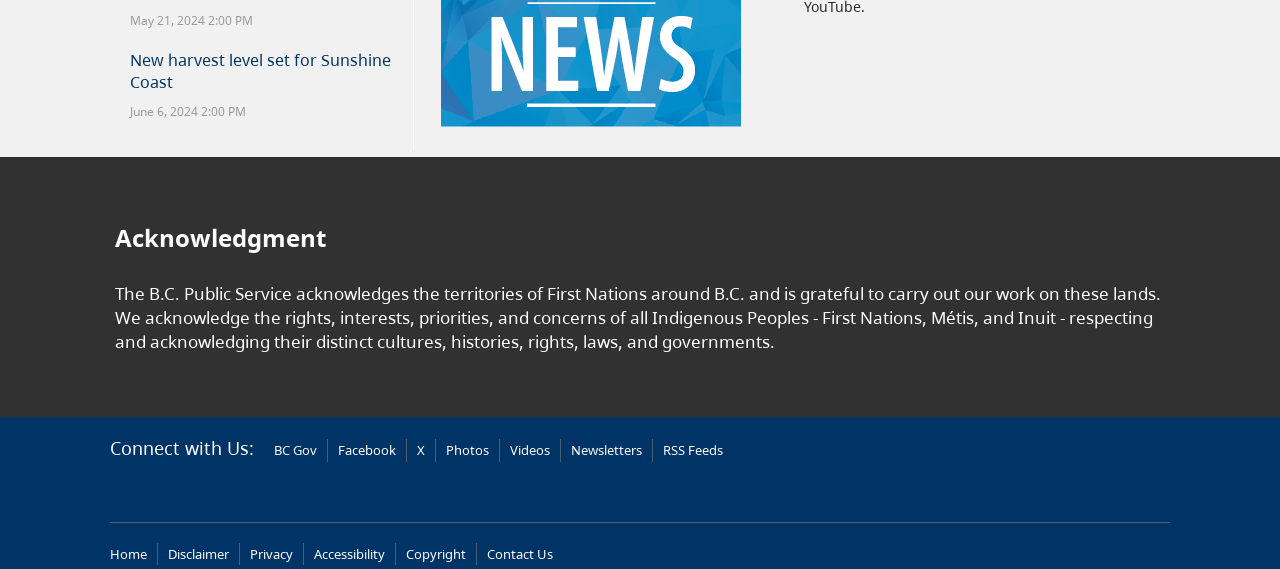Based on the element description, predict the bounding box coordinates (top-left x, top-left y, bottom-right x, bottom-right y) for the UI element in the screenshot: Contact Us

[0.38, 0.957, 0.432, 0.99]